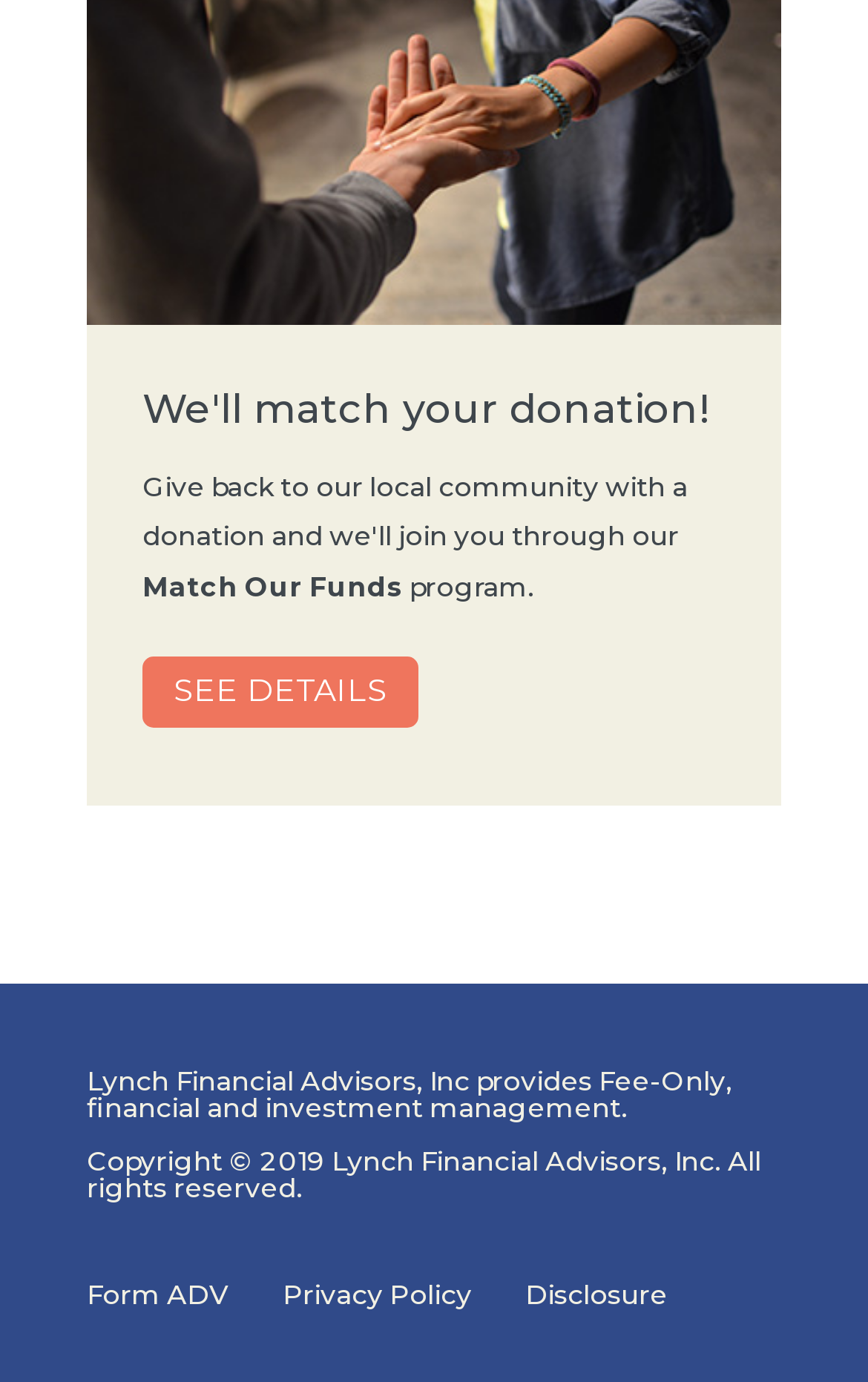Return the bounding box coordinates of the UI element that corresponds to this description: "Privacy Policy". The coordinates must be given as four float numbers in the range of 0 and 1, [left, top, right, bottom].

[0.326, 0.924, 0.544, 0.948]